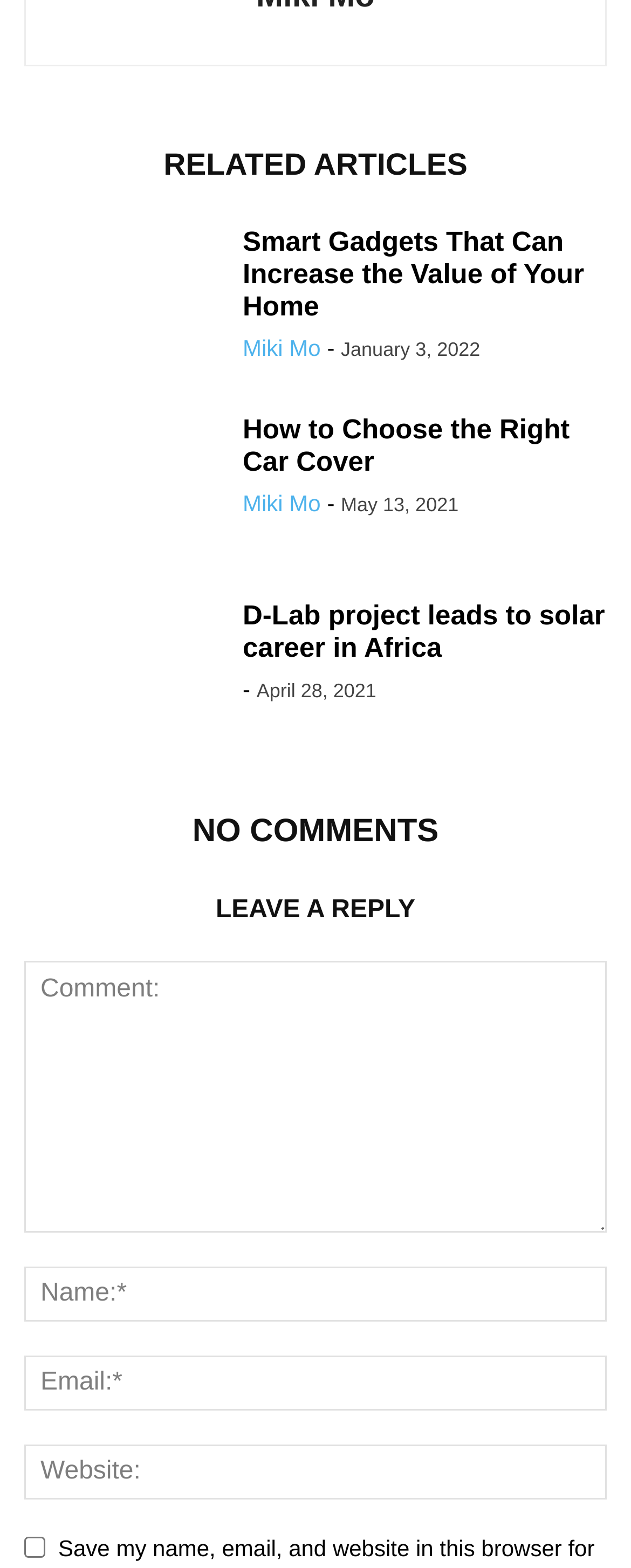Identify the bounding box coordinates for the region of the element that should be clicked to carry out the instruction: "Follow on Facebook". The bounding box coordinates should be four float numbers between 0 and 1, i.e., [left, top, right, bottom].

None